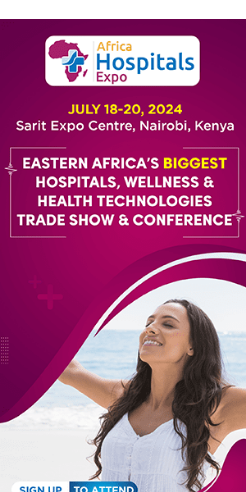Answer the question in one word or a short phrase:
What is the purpose of the Africa Hospitals Expo?

To enhance collaboration and innovation in the health sector